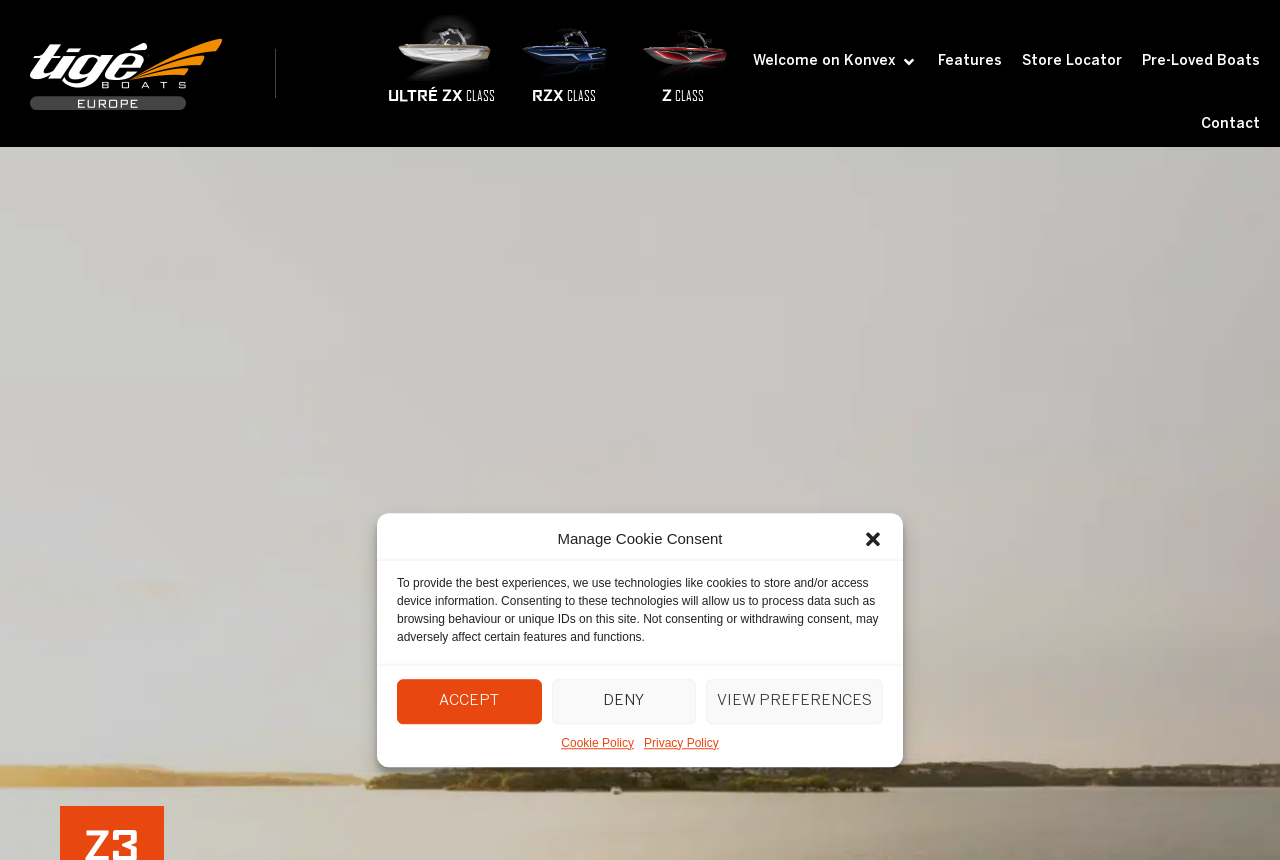Using the details from the image, please elaborate on the following question: What is the name of the class that comes after RZX Class in the main navigation?

I looked at the order of the generic elements under the 'Main nav' navigation element and found that 'RZX Class' is followed by 'Z Class'. This suggests that the name of the class that comes after RZX Class is Z Class.